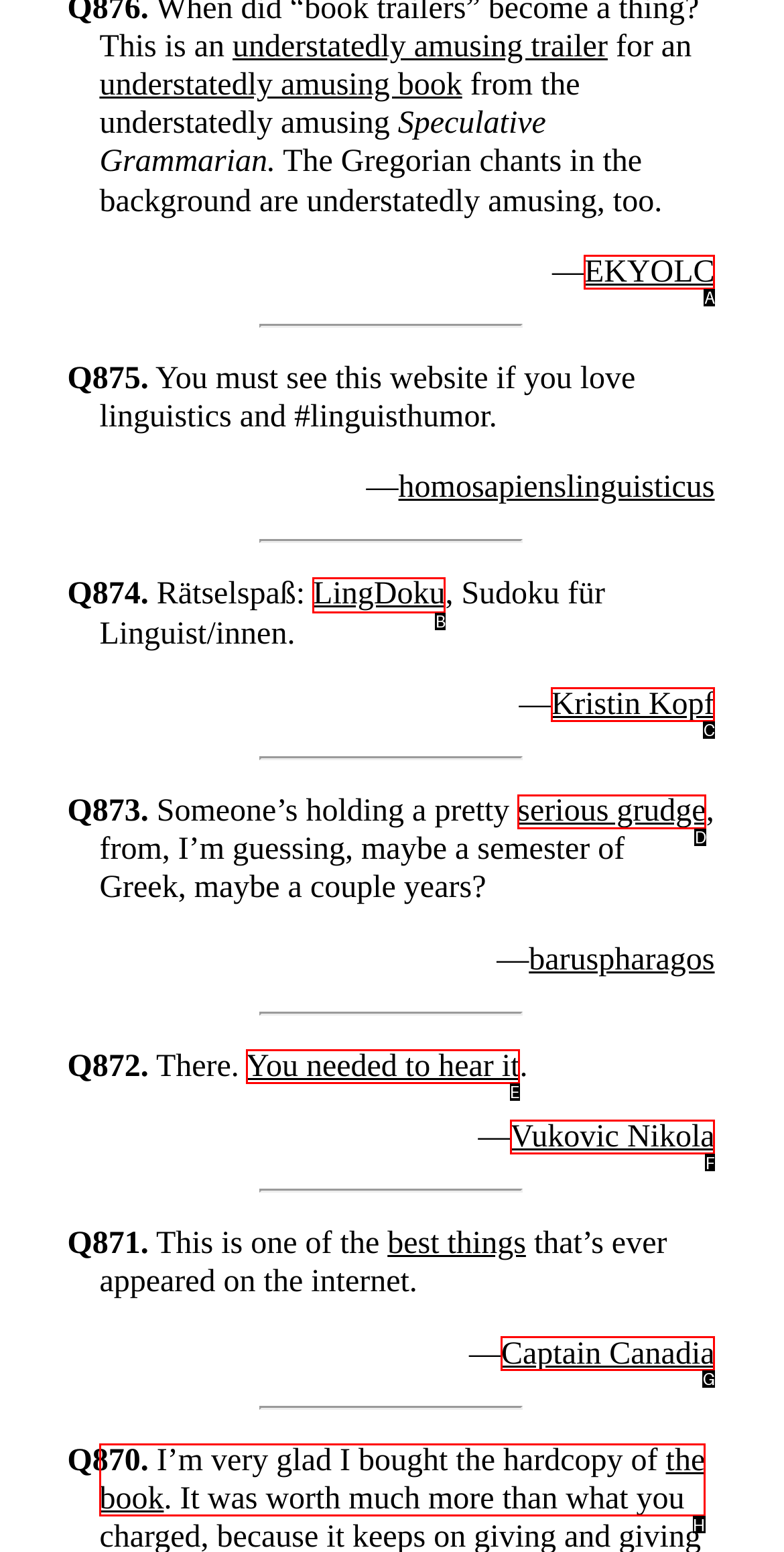Tell me which option I should click to complete the following task: Explore the link 'LingDoku' Answer with the option's letter from the given choices directly.

B